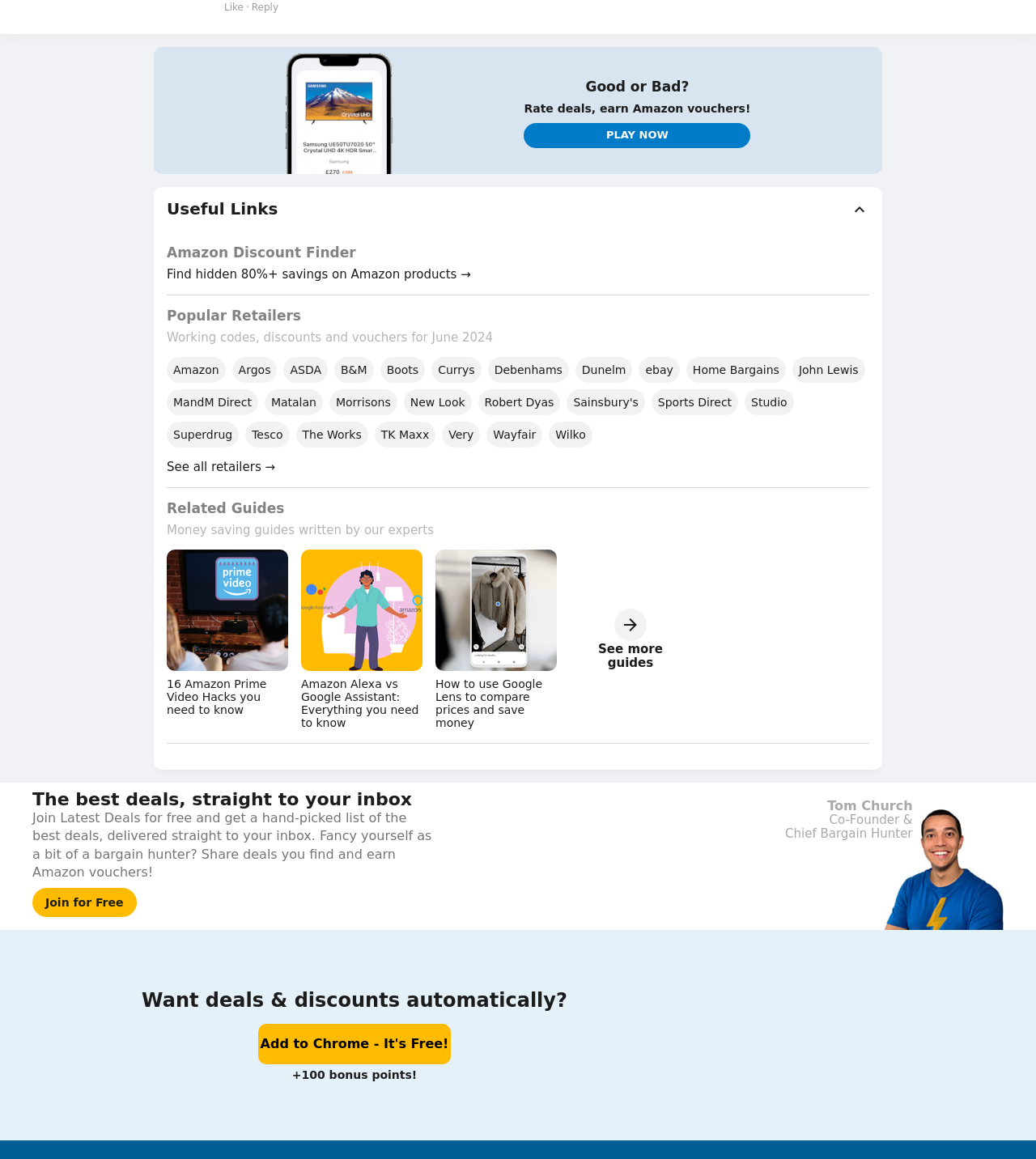Give a one-word or phrase response to the following question: What is the benefit of adding the Latest Deals browser extension?

Get deals and discounts automatically